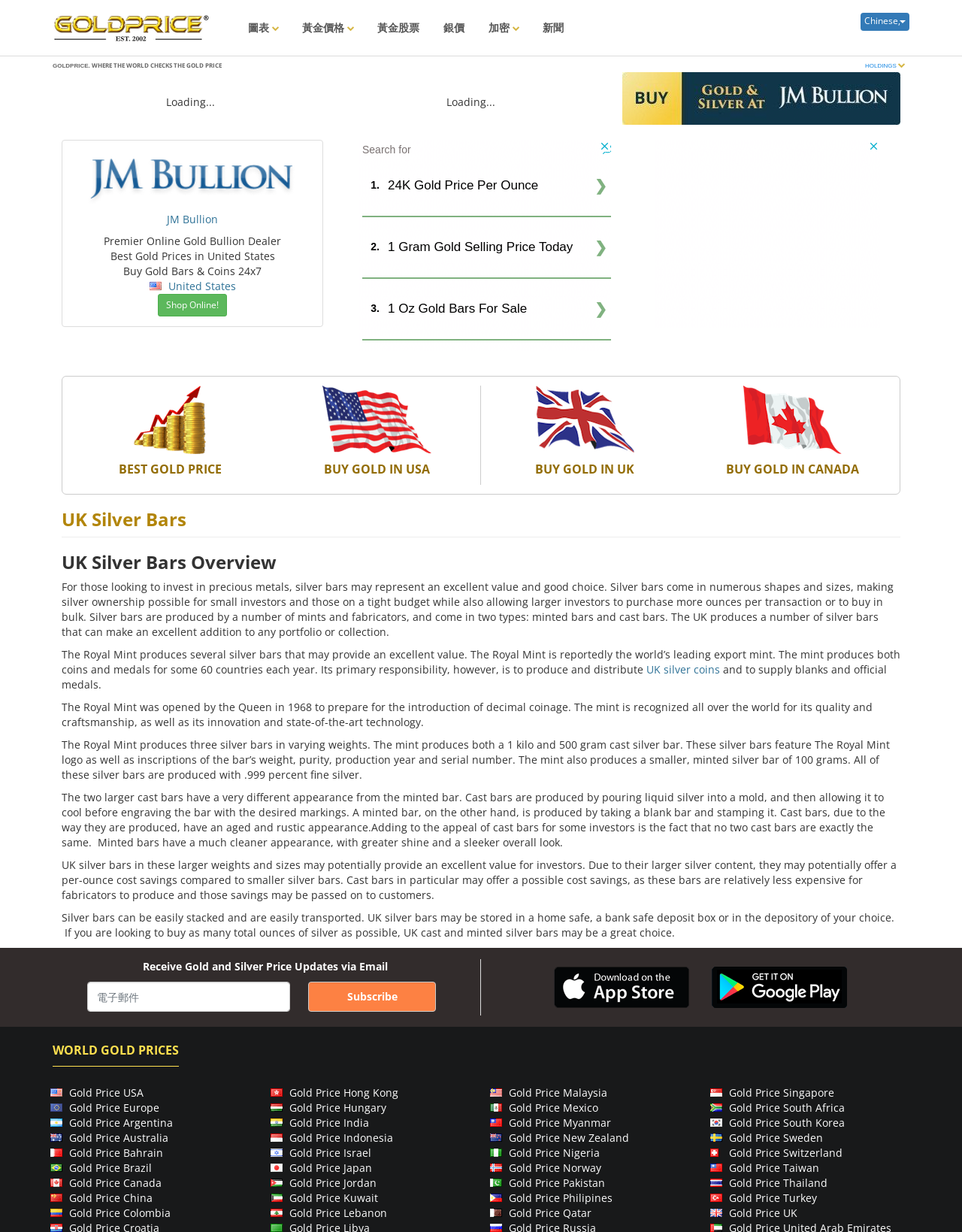Extract the bounding box of the UI element described as: "alt="JM Bullion"".

[0.081, 0.138, 0.319, 0.149]